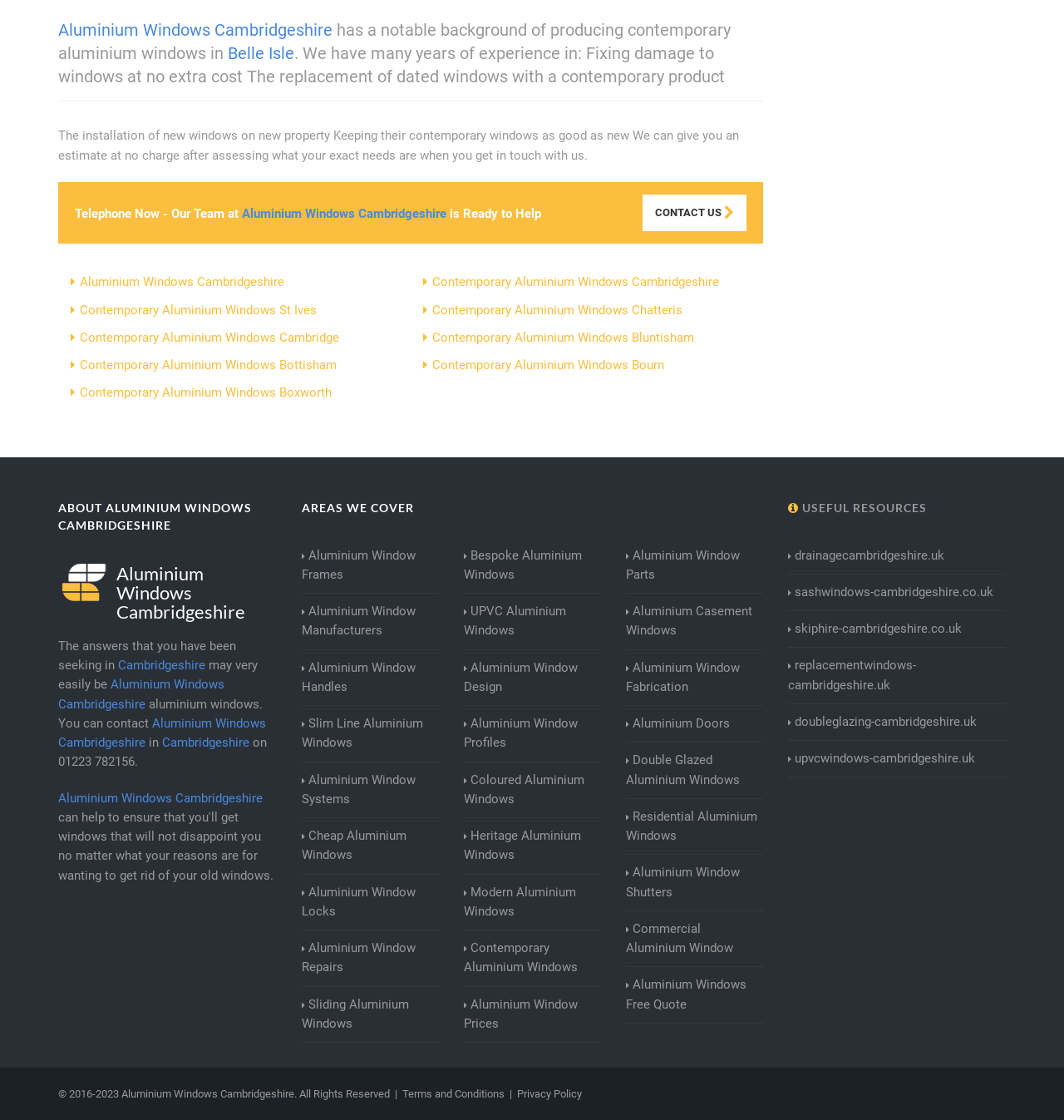Determine the bounding box coordinates for the area that needs to be clicked to fulfill this task: "Visit 'Contemporary Aluminium Windows Cambridgeshire'". The coordinates must be given as four float numbers between 0 and 1, i.e., [left, top, right, bottom].

[0.406, 0.245, 0.676, 0.259]